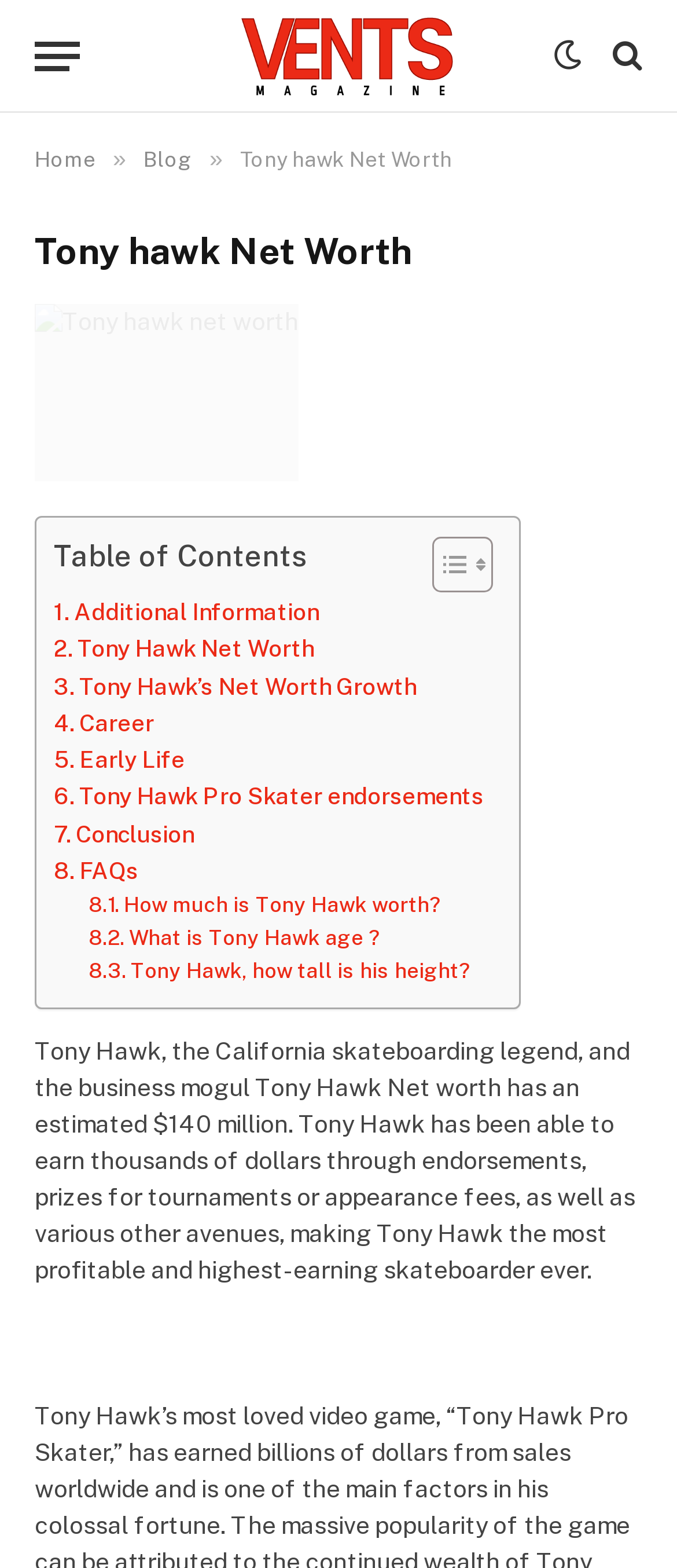Create a detailed summary of the webpage's content and design.

The webpage is about Tony Hawk's net worth, early life, career, and endorsements. At the top left corner, there is a button labeled "Menu". Next to it, there is a link to "ventsmagazine.co" with an accompanying image. On the top right corner, there are three links with icons, possibly representing social media profiles.

Below the top section, there is a navigation menu with links to "Home", "Blog", and "Tony Hawk Net Worth". The main content of the page starts with a heading "Tony Hawk Net Worth" and an image of Tony Hawk. 

To the right of the image, there is a table of contents with links to various sections of the page, including "Additional Information", "Tony Hawk Net Worth", "Tony Hawk's Net Worth Growth", "Career", "Early Life", "Tony Hawk Pro Skater endorsements", "Conclusion", and "FAQs". 

The main text of the page starts below the table of contents, describing Tony Hawk's net worth, estimated to be $140 million, and how he earns money through endorsements, tournaments, and other avenues. The text also mentions that he is the most profitable and highest-earning skateboarder ever.